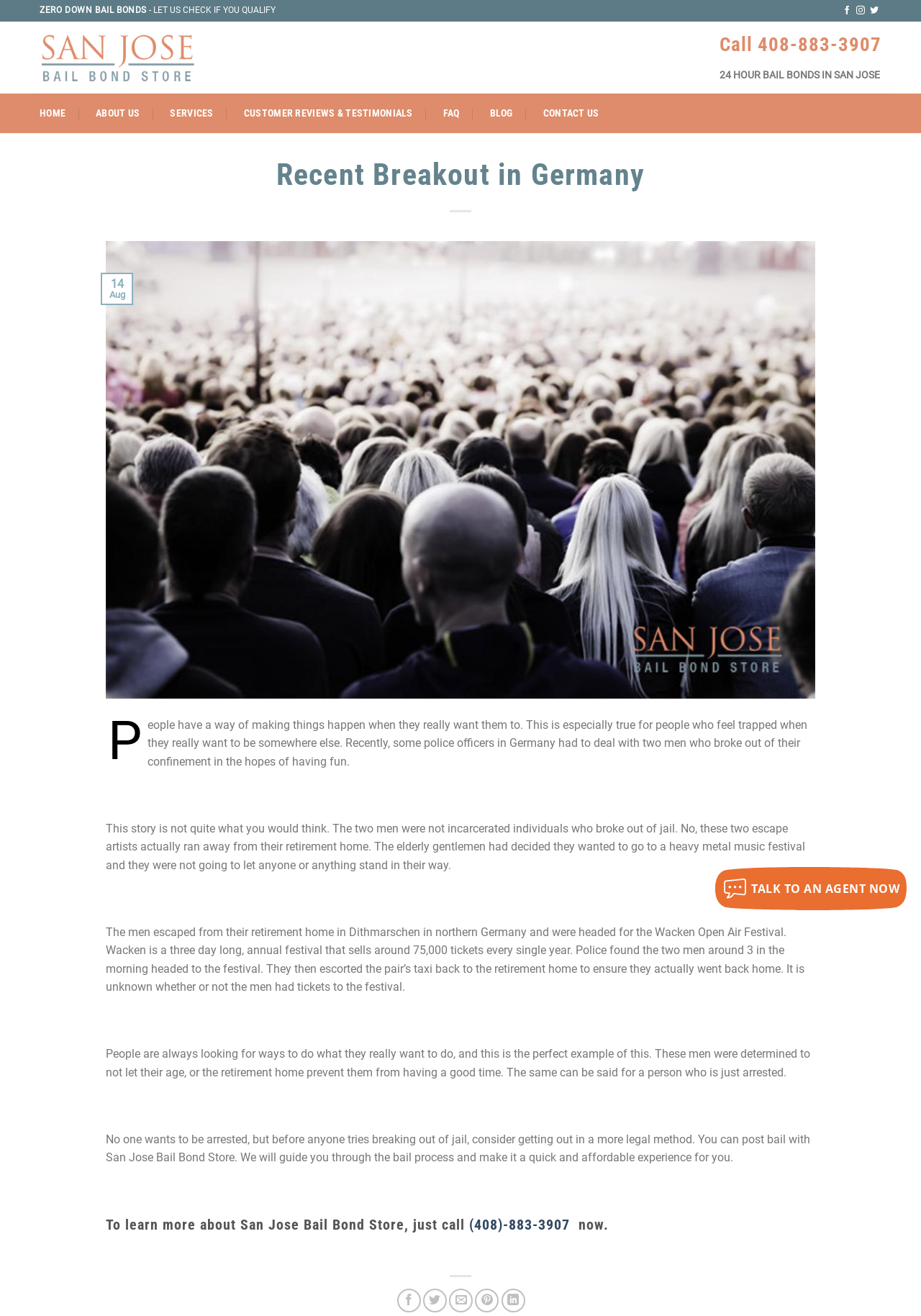Identify the bounding box coordinates of the specific part of the webpage to click to complete this instruction: "Talk to an agent now".

[0.777, 0.659, 0.984, 0.692]